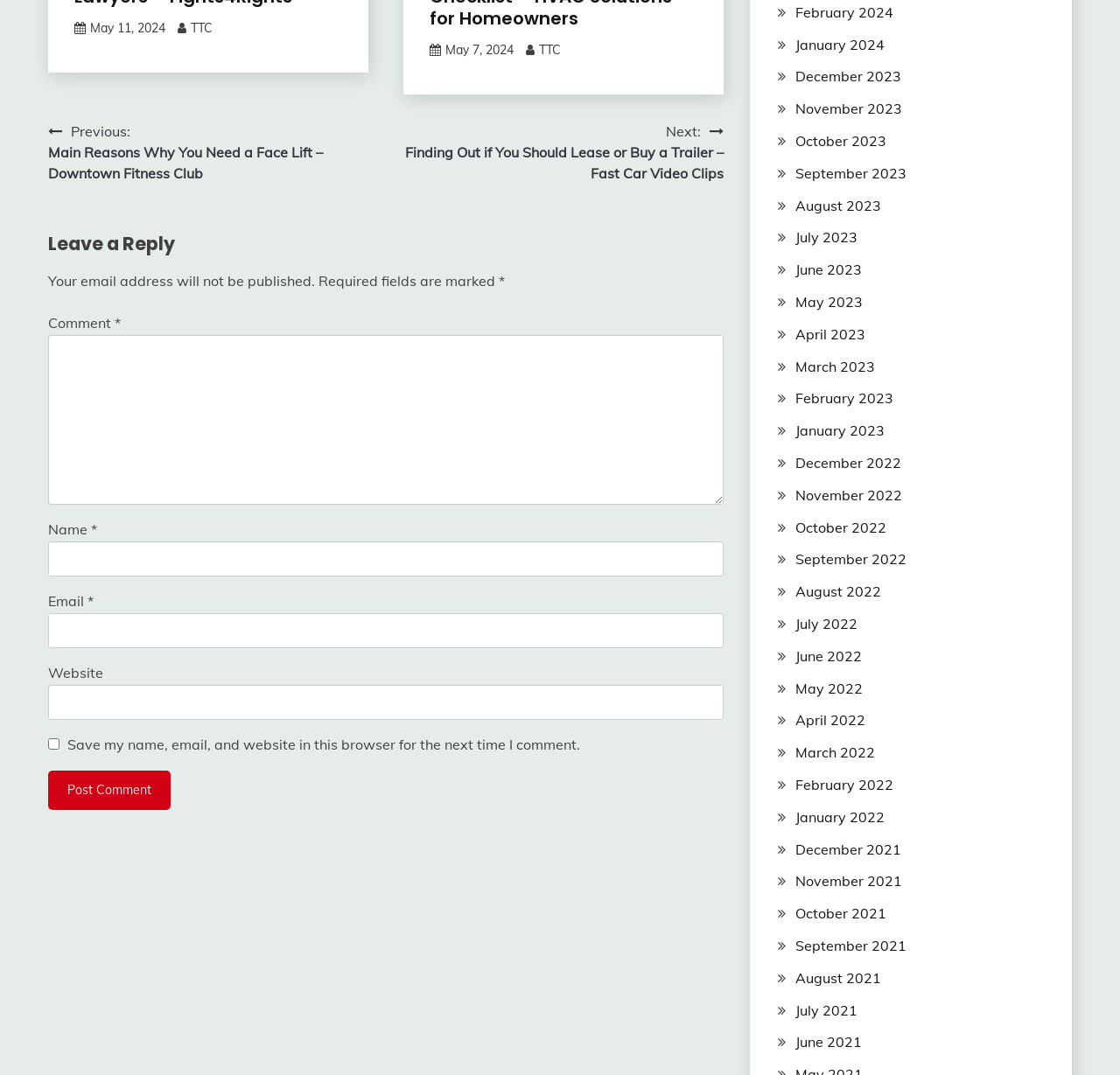What are the links on the right side of the webpage for?
Please give a detailed and elaborate answer to the question.

The links on the right side of the webpage are labeled with different months and years, suggesting that they are archives of past posts. Users can click on these links to access posts from specific time periods.